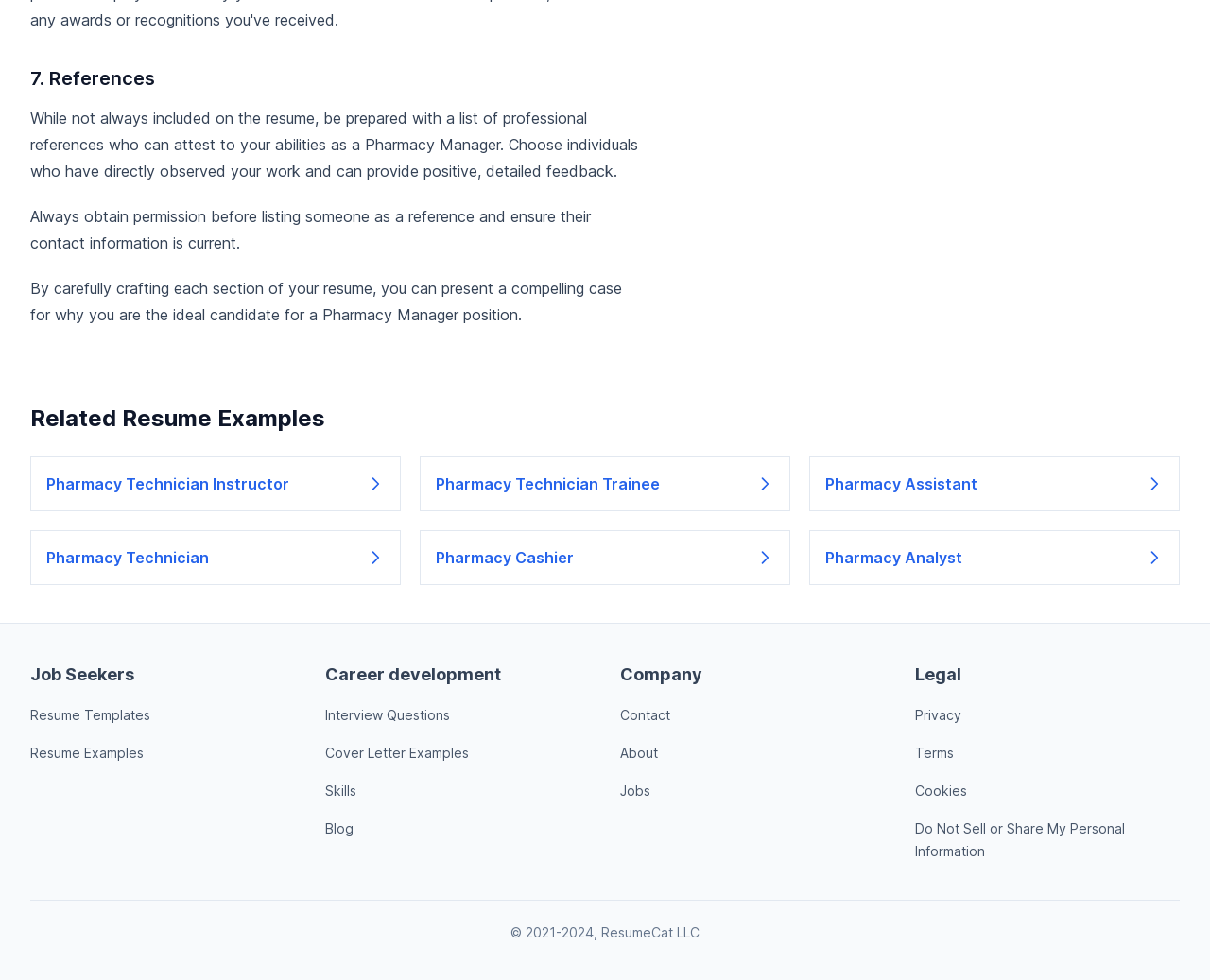Find the bounding box coordinates for the element that must be clicked to complete the instruction: "Contact the company". The coordinates should be four float numbers between 0 and 1, indicated as [left, top, right, bottom].

[0.512, 0.722, 0.554, 0.738]